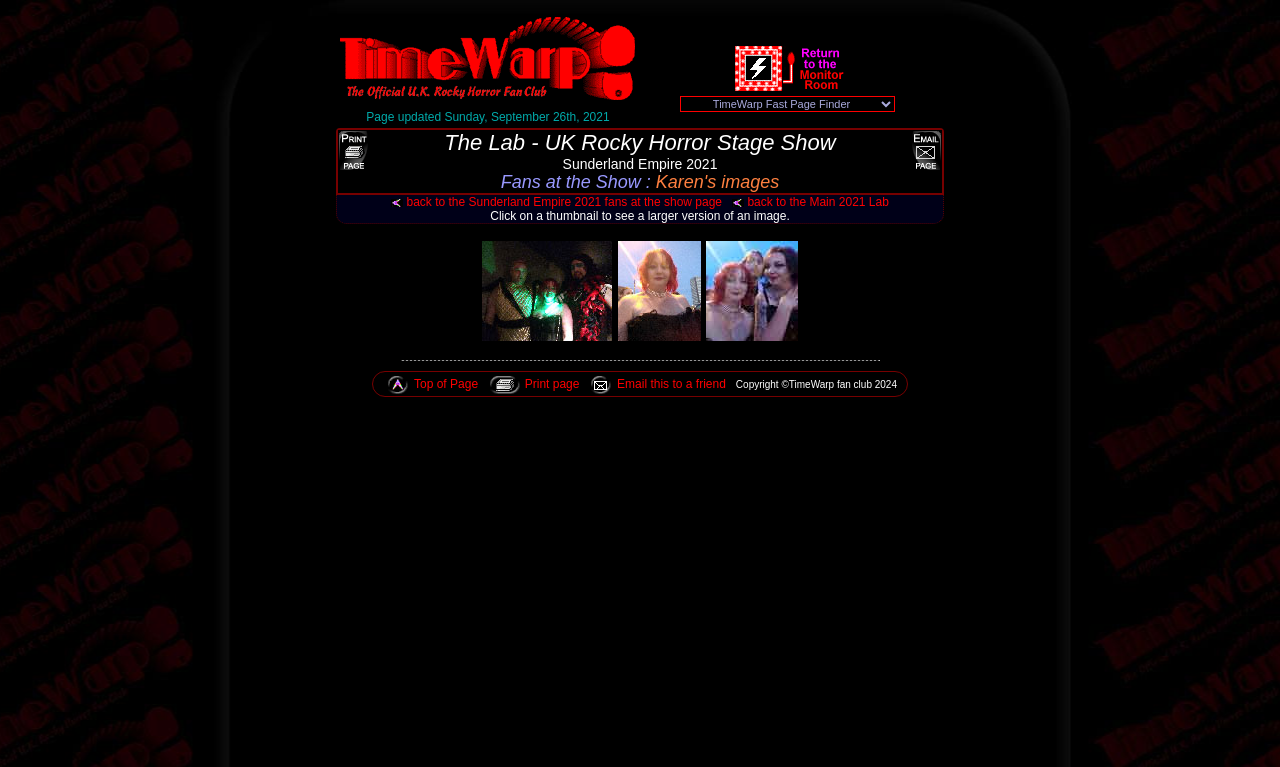Please determine the bounding box coordinates of the element to click in order to execute the following instruction: "Email to a friend". The coordinates should be four float numbers between 0 and 1, specified as [left, top, right, bottom].

[0.711, 0.169, 0.736, 0.224]